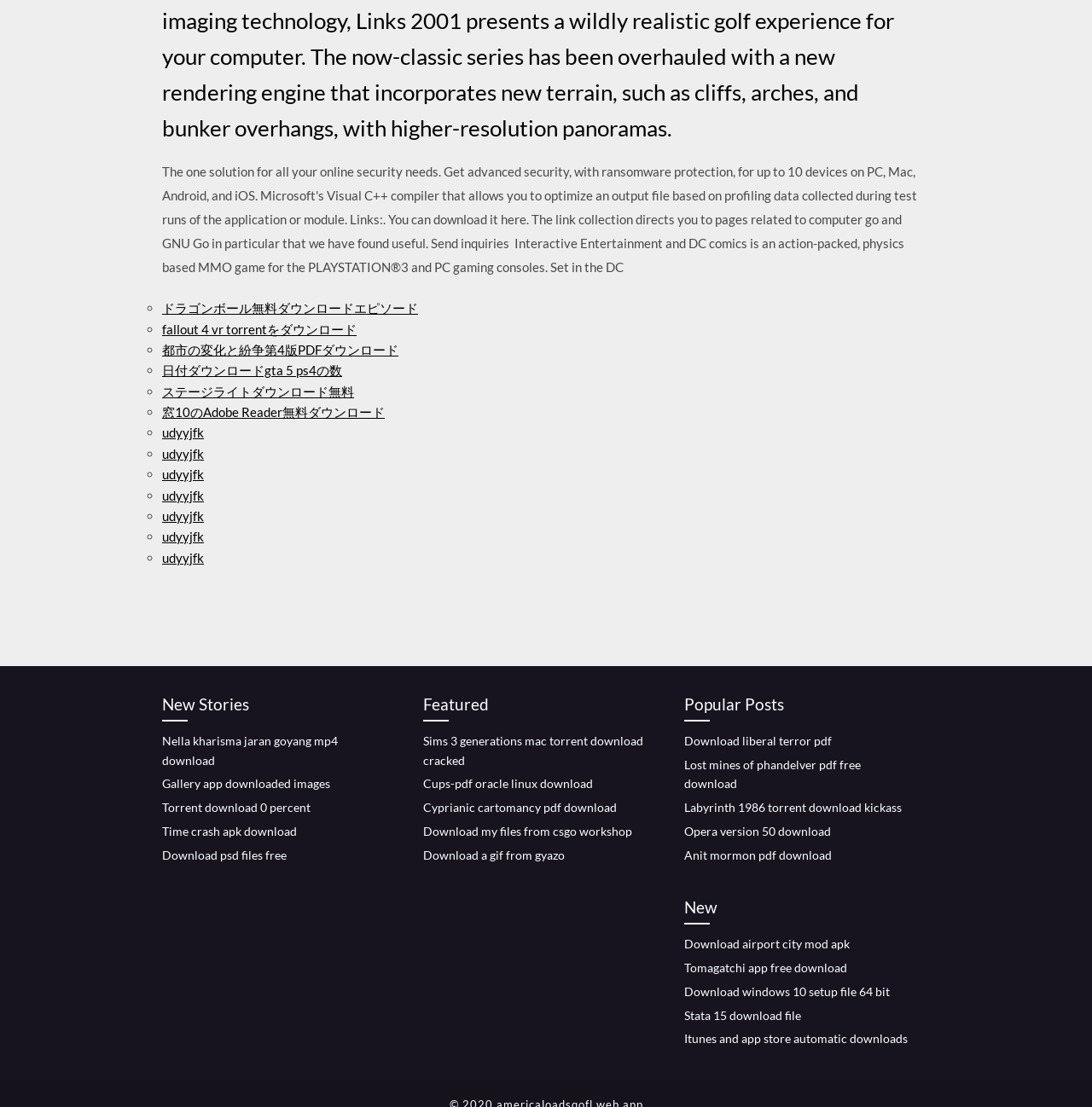Respond to the question below with a single word or phrase:
What is the first link on the webpage?

ドラゴンボール無料ダウンロードエピソード